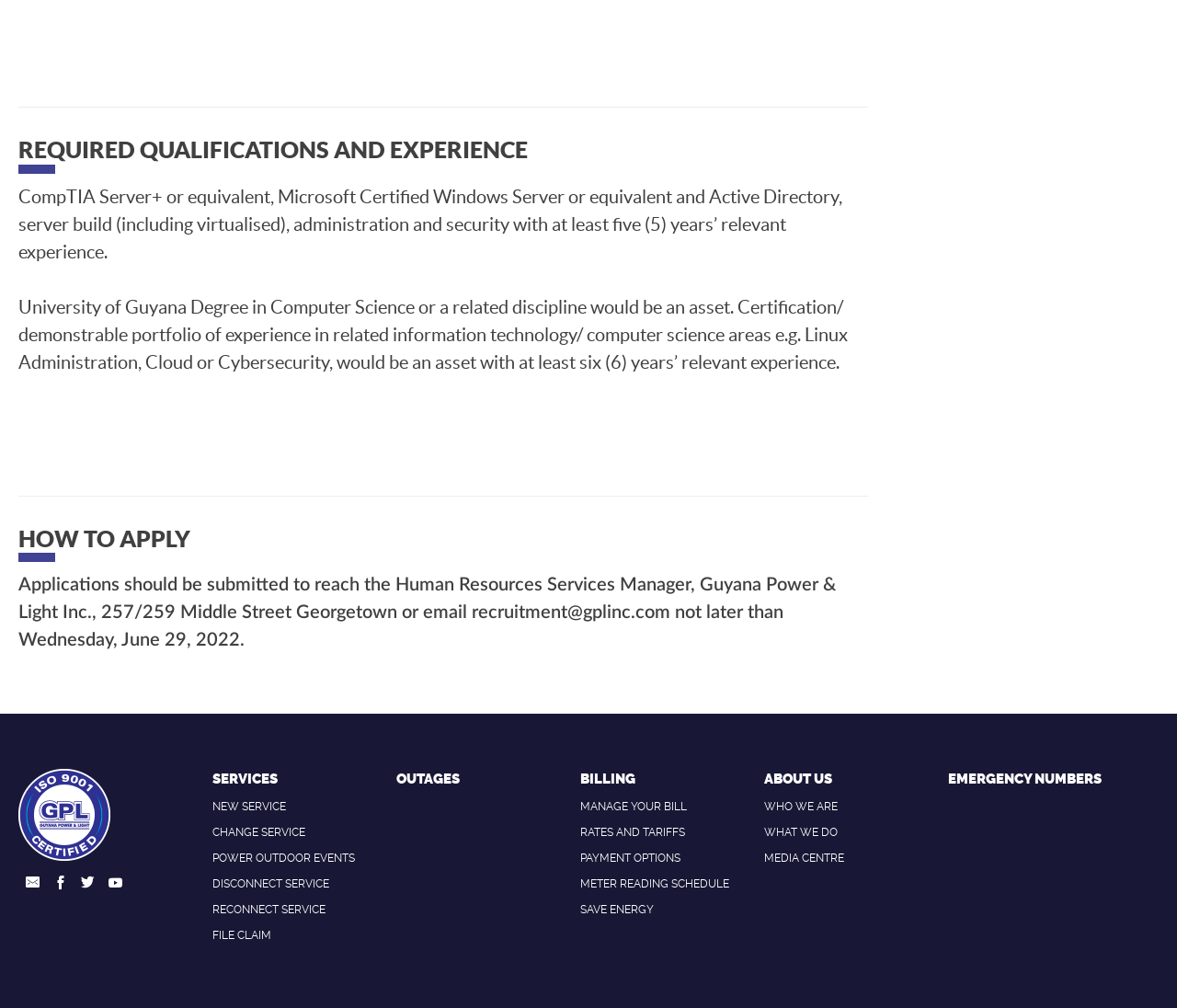Identify the bounding box coordinates of the region that needs to be clicked to carry out this instruction: "Click the logo to go to the homepage". Provide these coordinates as four float numbers ranging from 0 to 1, i.e., [left, top, right, bottom].

None